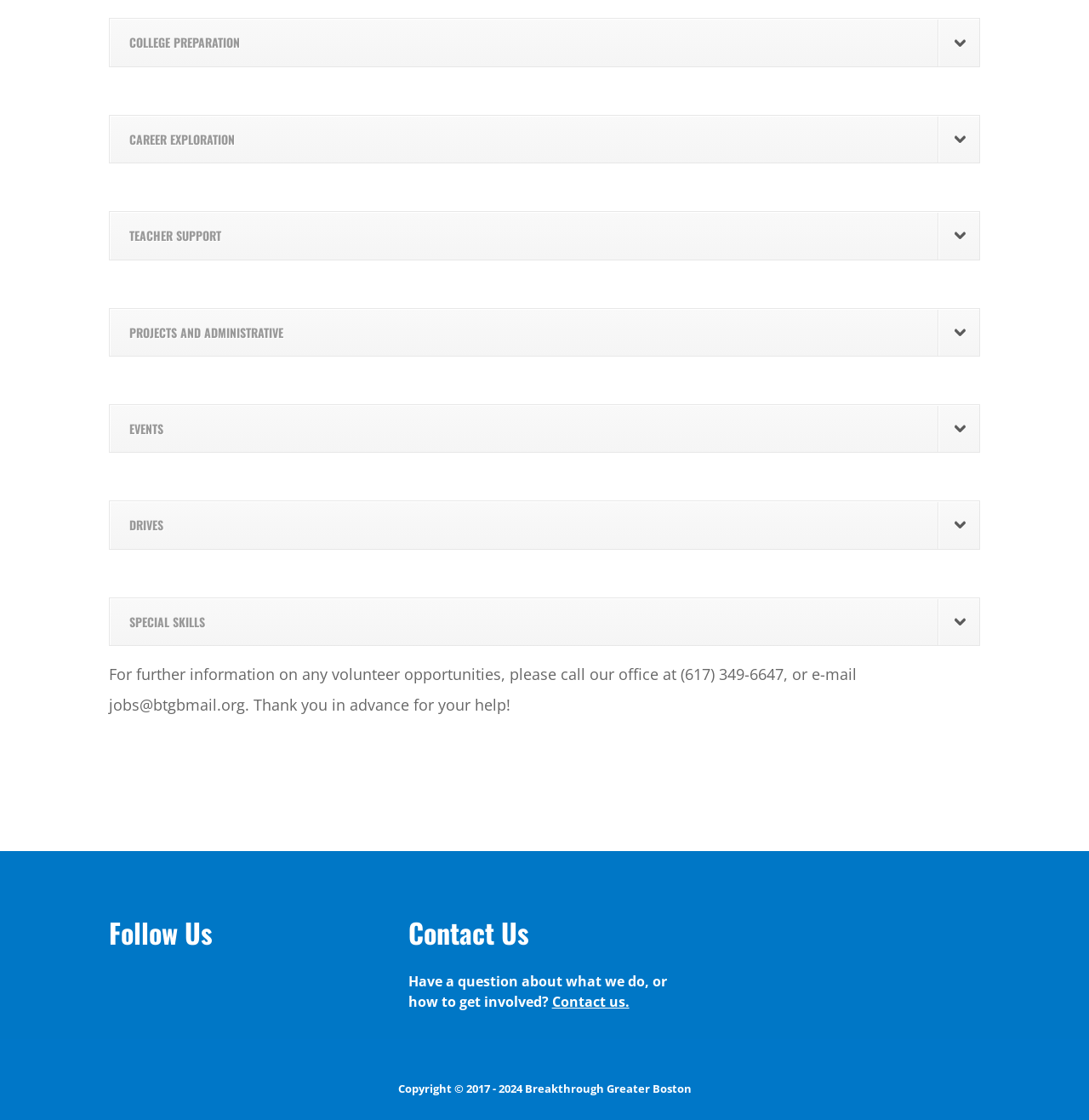Provide the bounding box coordinates of the HTML element this sentence describes: "Contact us.". The bounding box coordinates consist of four float numbers between 0 and 1, i.e., [left, top, right, bottom].

[0.507, 0.886, 0.578, 0.903]